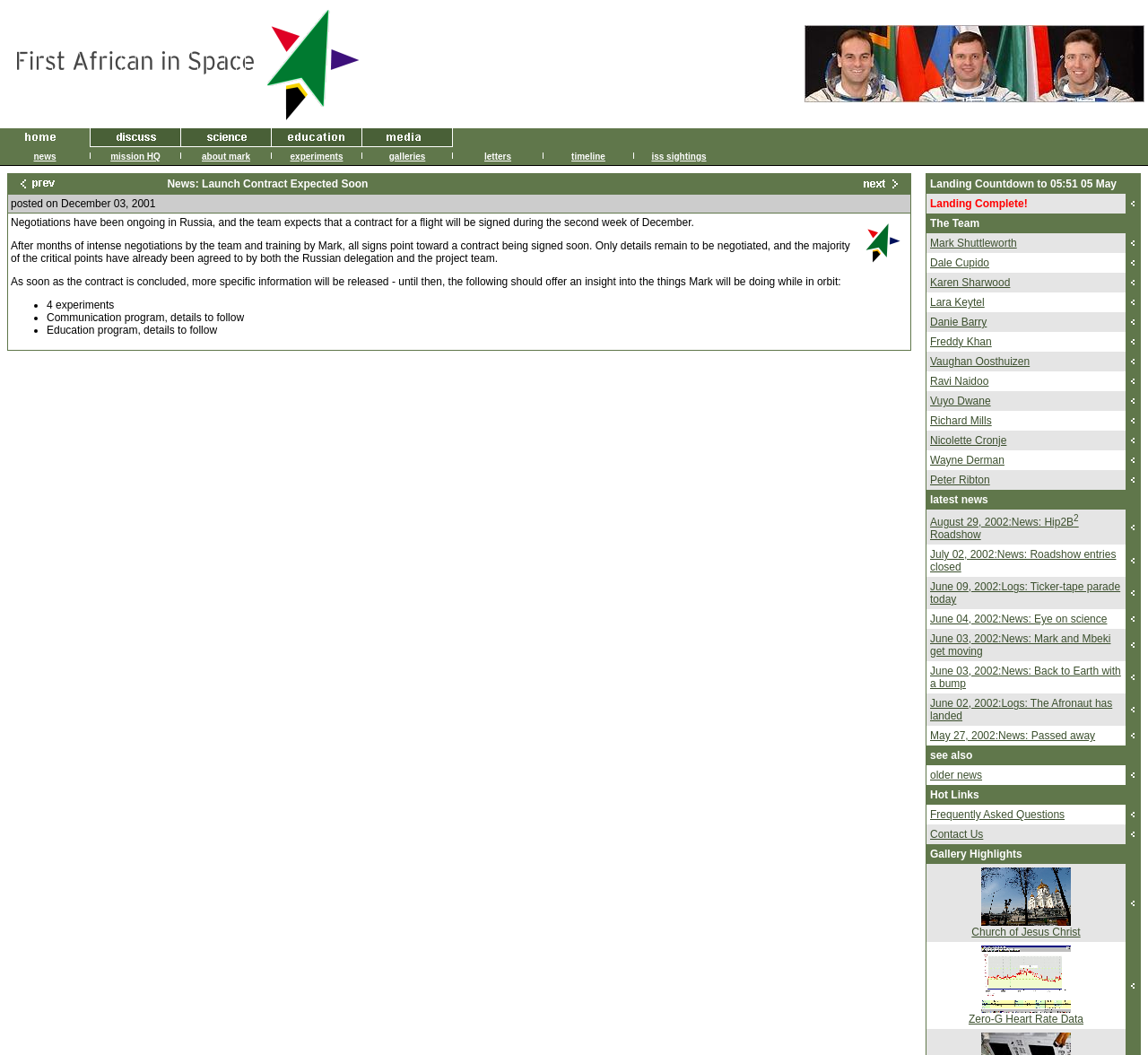Bounding box coordinates should be provided in the format (top-left x, top-left y, bottom-right x, bottom-right y) with all values between 0 and 1. Identify the bounding box for this UI element: Frequently Asked Questions

[0.81, 0.766, 0.927, 0.778]